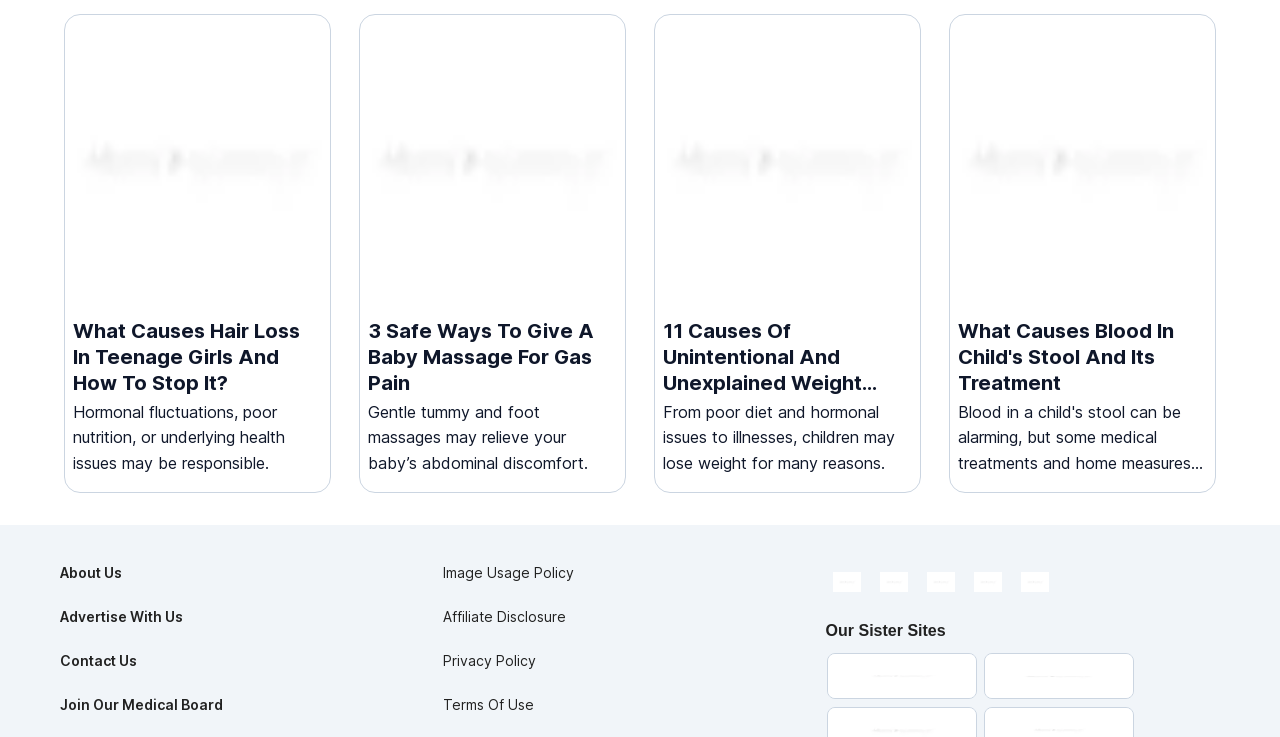Reply to the question with a brief word or phrase: What is the purpose of the 'About Us' link?

To provide information about the website